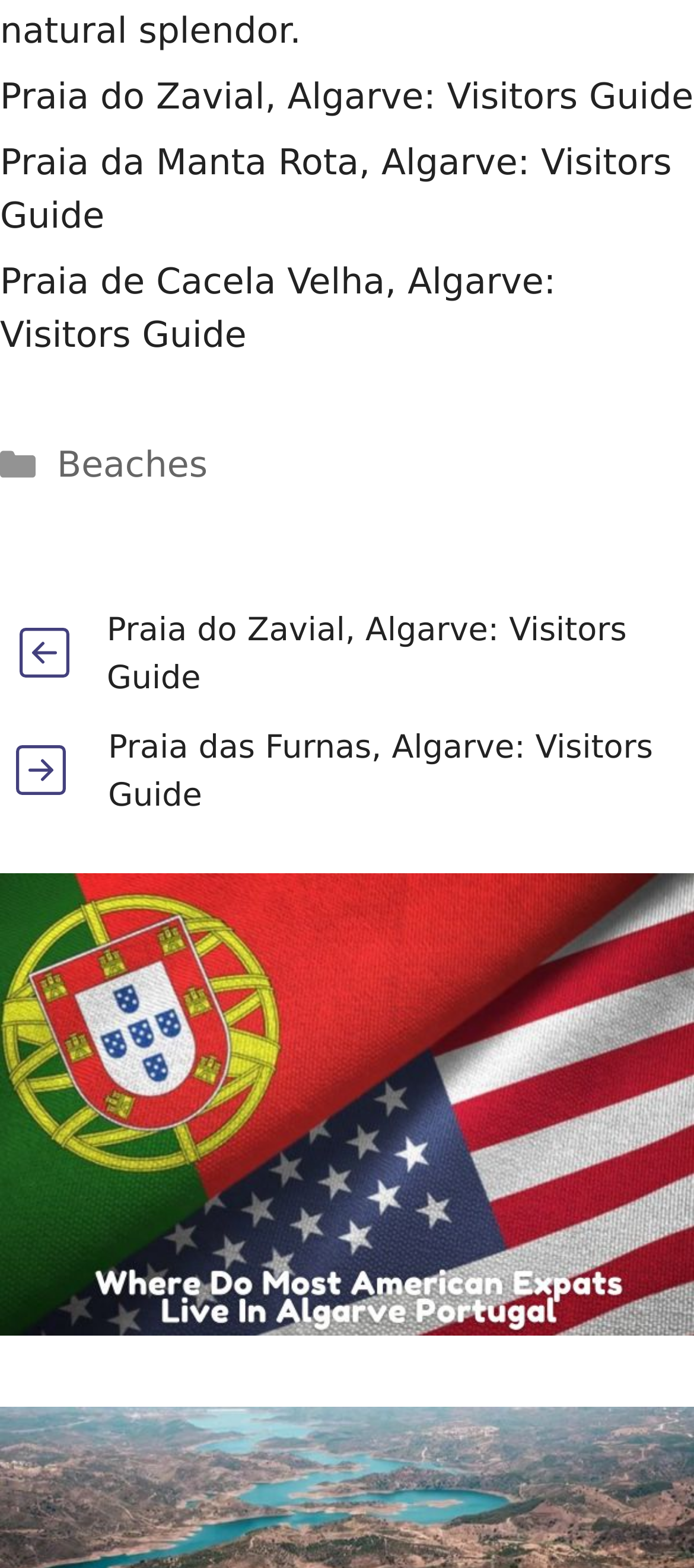Please determine the bounding box coordinates of the element's region to click for the following instruction: "Explore the image".

[0.028, 0.401, 0.1, 0.433]